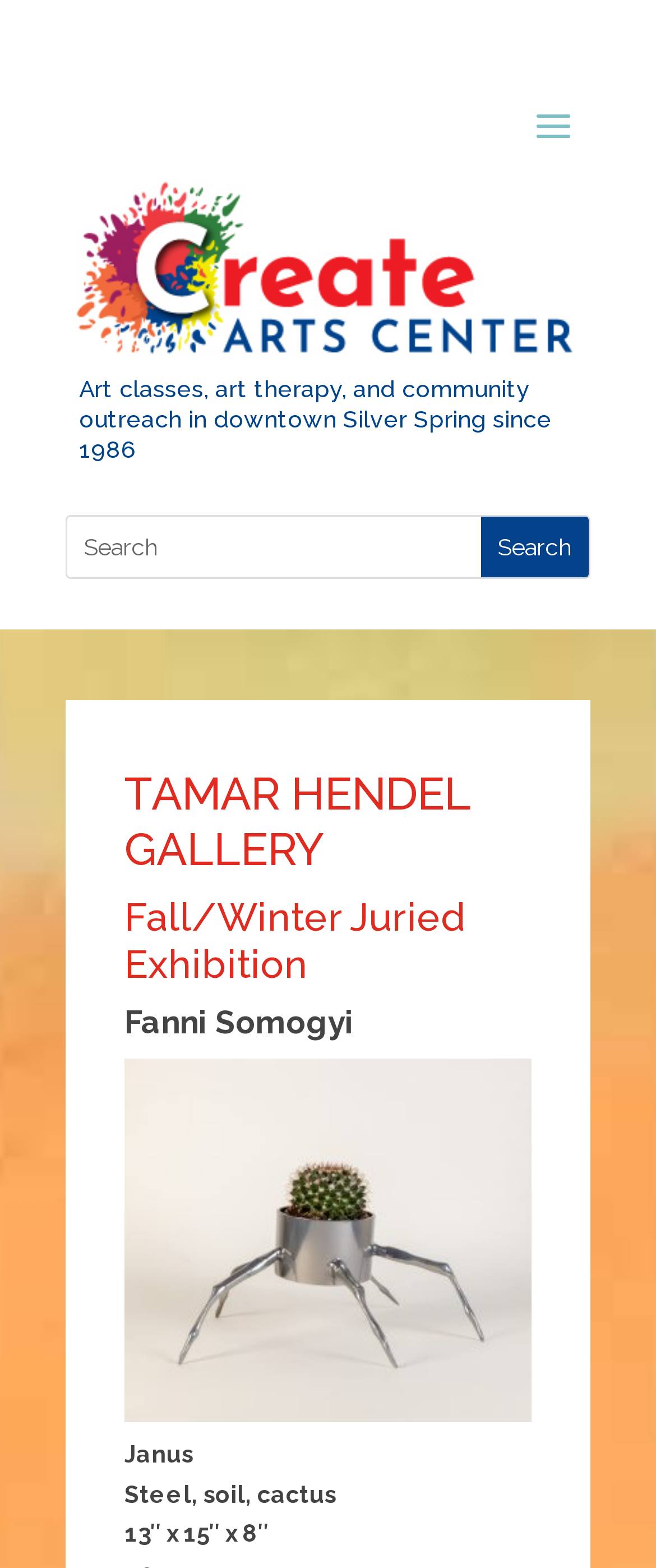Please analyze the image and give a detailed answer to the question:
What is the name of the artist?

I found the answer by looking at the headings on the webpage. The heading 'Fanni Somogyi' suggests that it is the name of the artist.